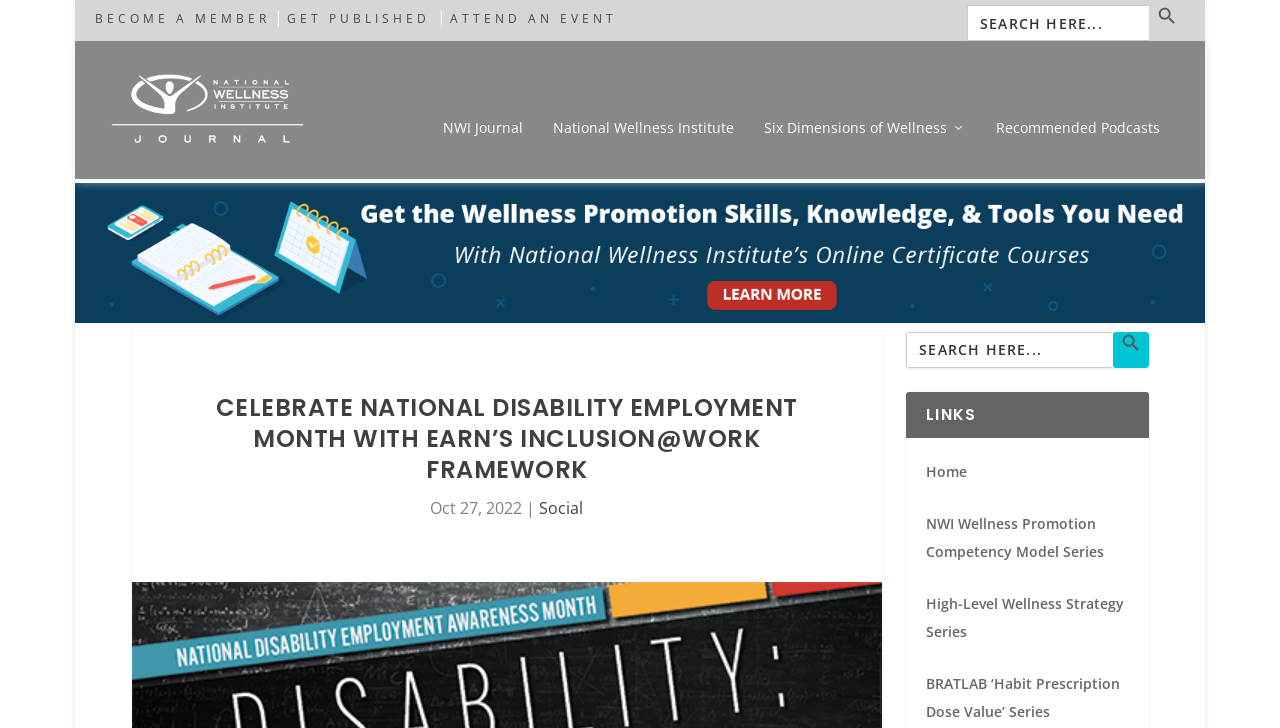Where is the search box located on the webpage?
Use the information from the screenshot to give a comprehensive response to the question.

The search box is located at the top right corner of the webpage, as indicated by its bounding box coordinates [0.755, 0.007, 0.926, 0.056].